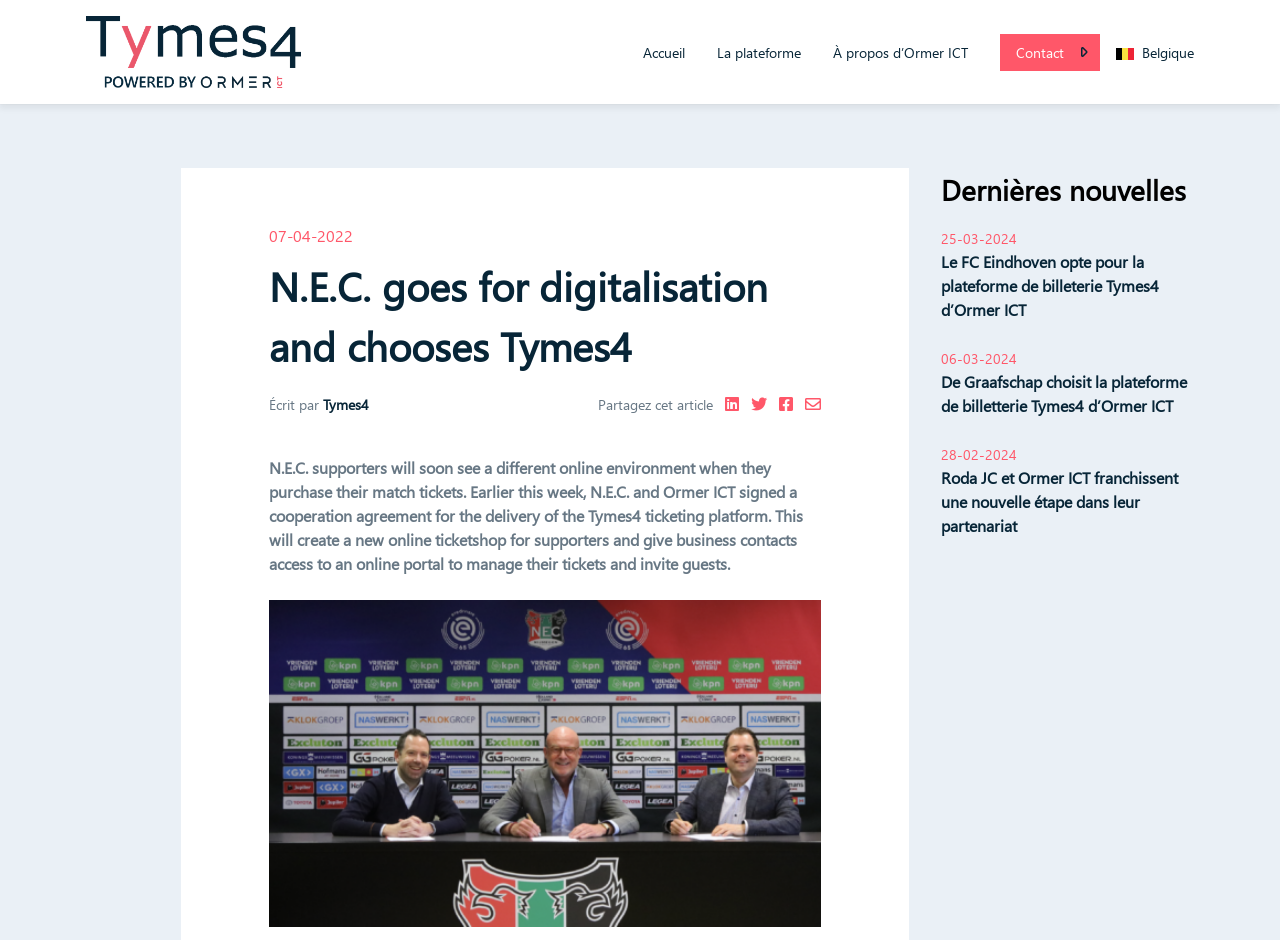Indicate the bounding box coordinates of the clickable region to achieve the following instruction: "View the latest news 'Dernières nouvelles'."

[0.735, 0.179, 0.933, 0.223]